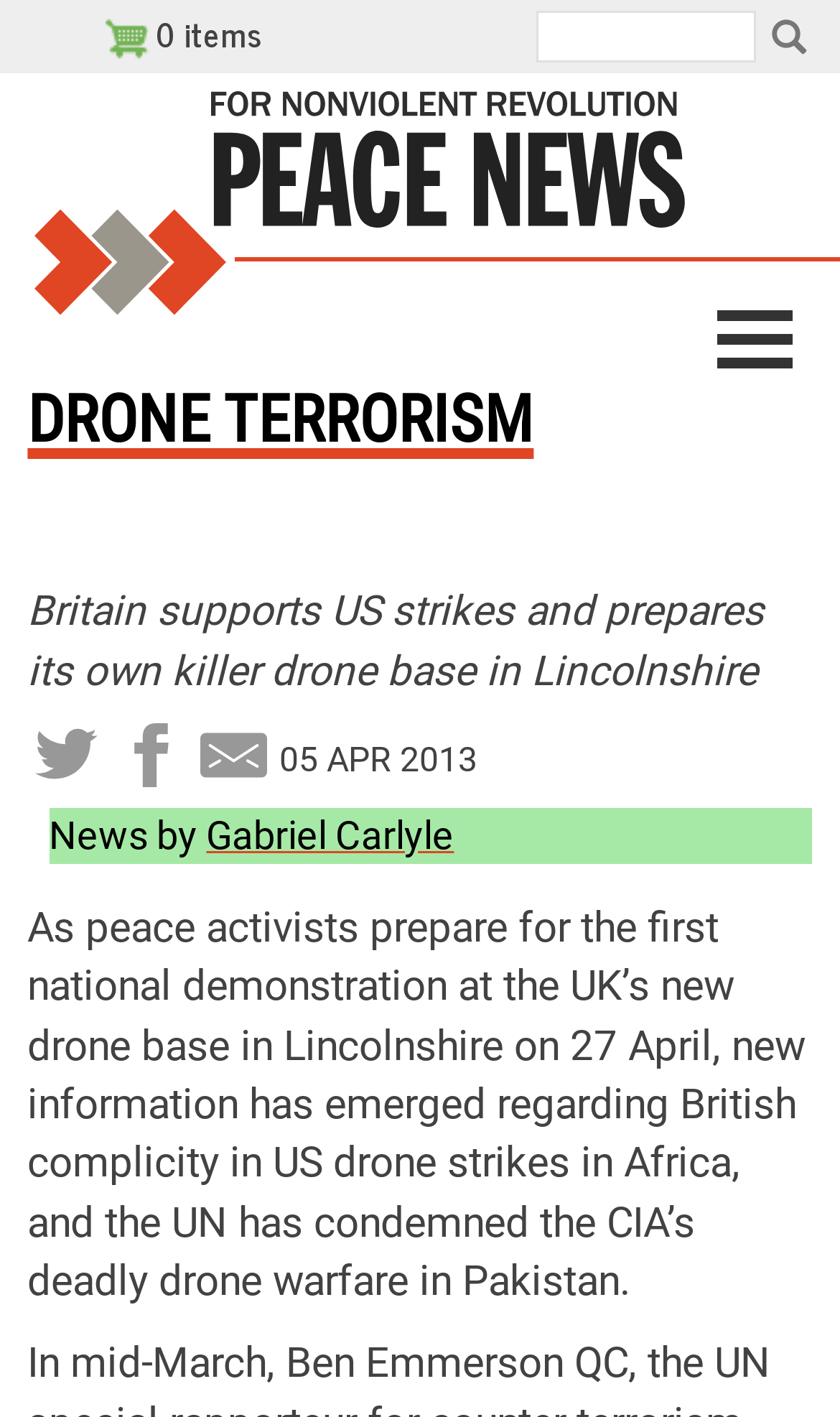Provide the bounding box coordinates of the HTML element this sentence describes: "parent_node: 05 APR 2013".

[0.033, 0.507, 0.123, 0.57]